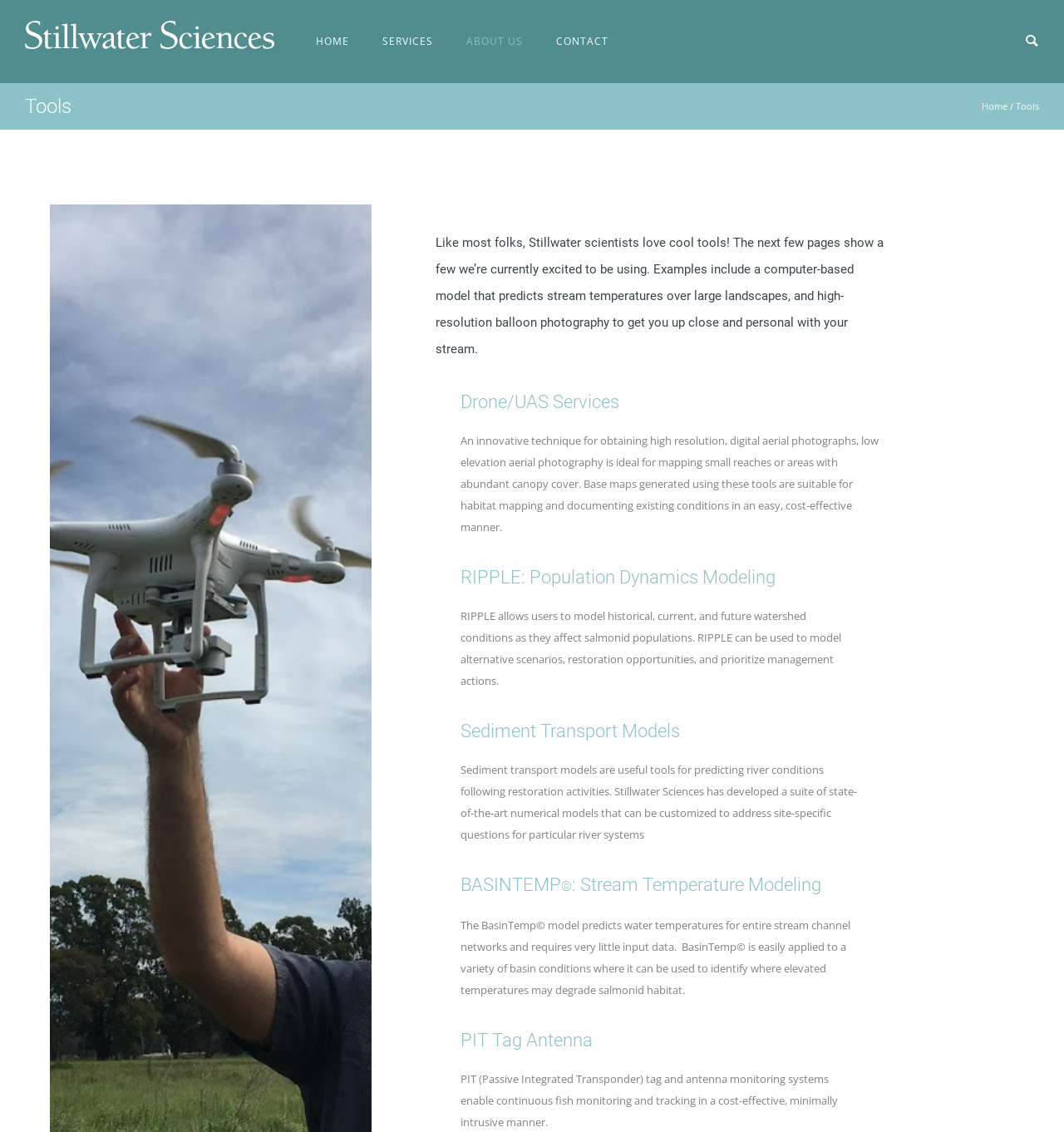Can you determine the bounding box coordinates of the area that needs to be clicked to fulfill the following instruction: "learn about Drone/UAS Services"?

[0.433, 0.346, 0.582, 0.364]